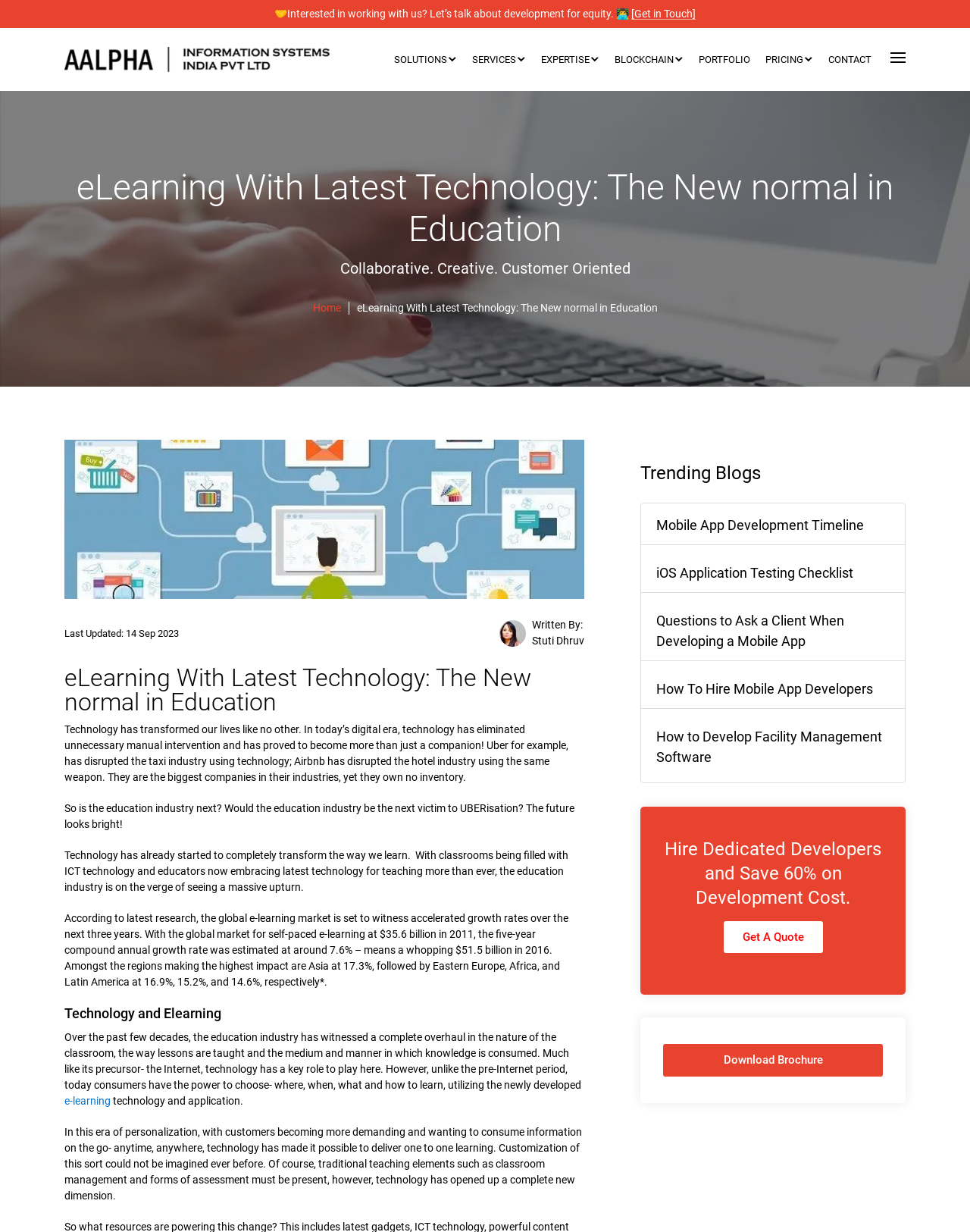Generate the text content of the main heading of the webpage.

eLearning With Latest Technology: The New normal in Education